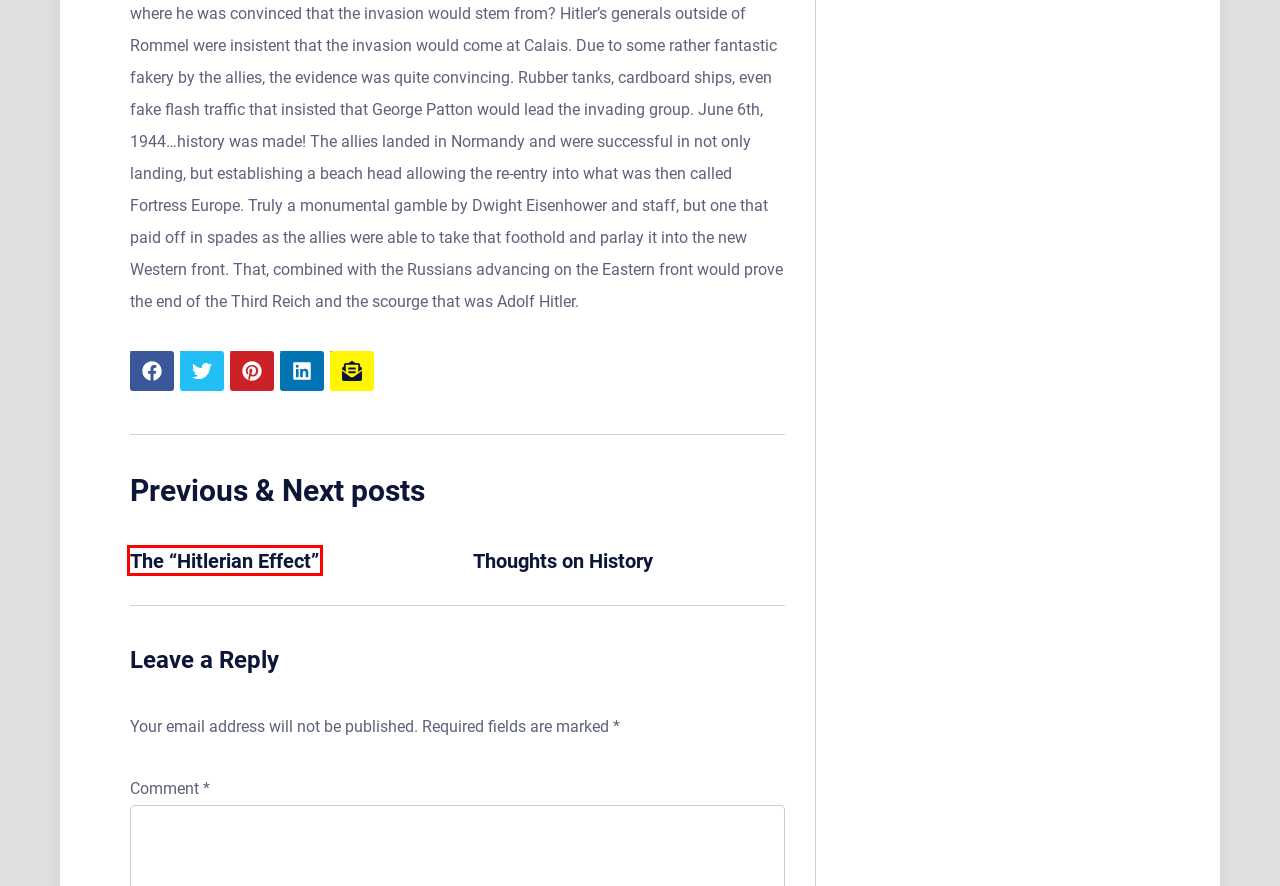A screenshot of a webpage is provided, featuring a red bounding box around a specific UI element. Identify the webpage description that most accurately reflects the new webpage after interacting with the selected element. Here are the candidates:
A. battle of britain – Think 31
B. The “Hitlerian Effect” – Think 31
C. Mike DiMatteo – Think 31
D. Thoughts on History – Think 31
E. history – Think 31
F. Dangerous Trends in Free Speech – Think 31
G. normandy – Think 31
H. Germany – Think 31

B